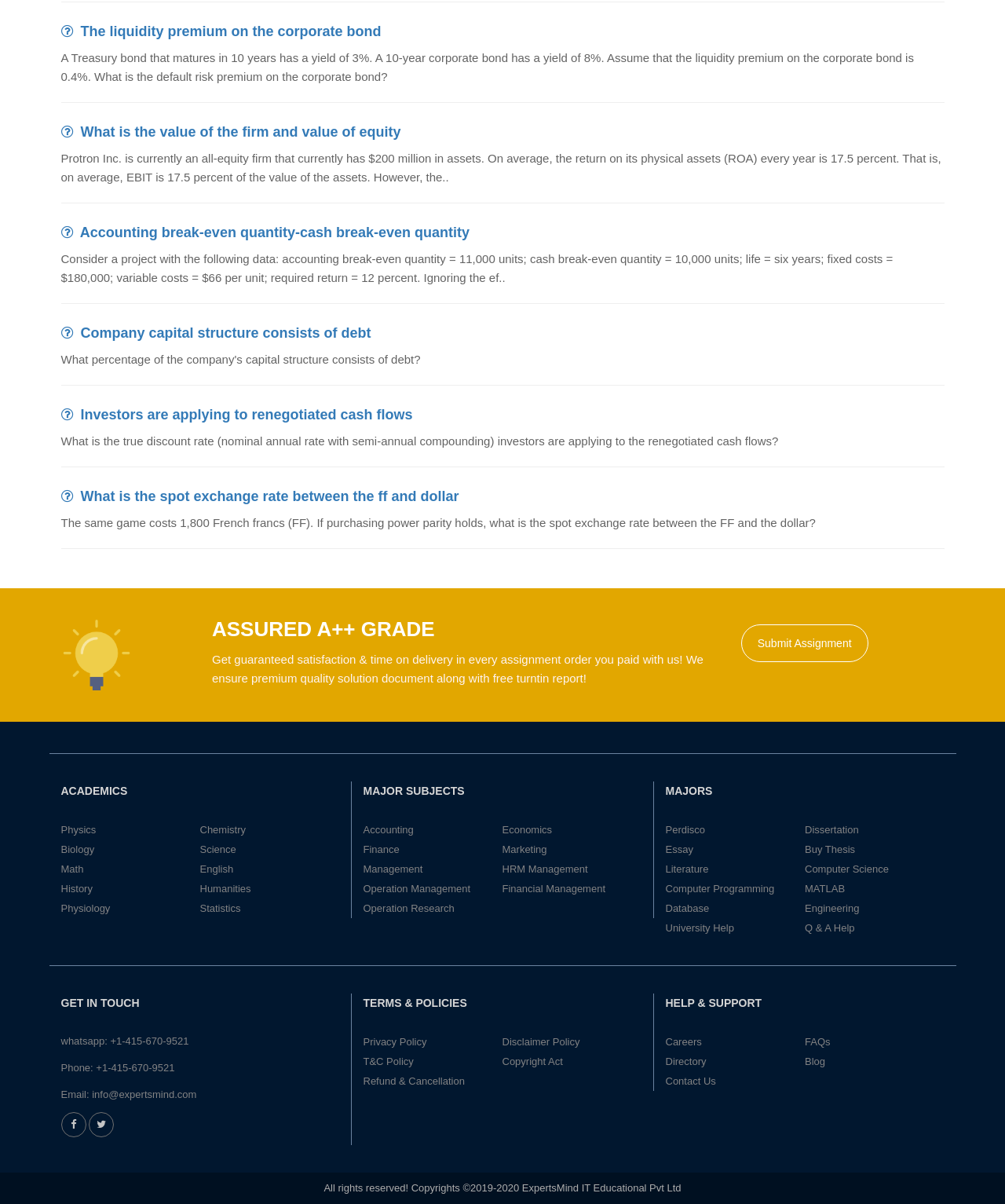Please provide a comprehensive answer to the question below using the information from the image: Are there any terms and policies to be aware of?

The website has terms and policies in place, including privacy policy, disclaimer policy, T&C policy, copyright act, and refund & cancellation policy, which users should be aware of before using the services.